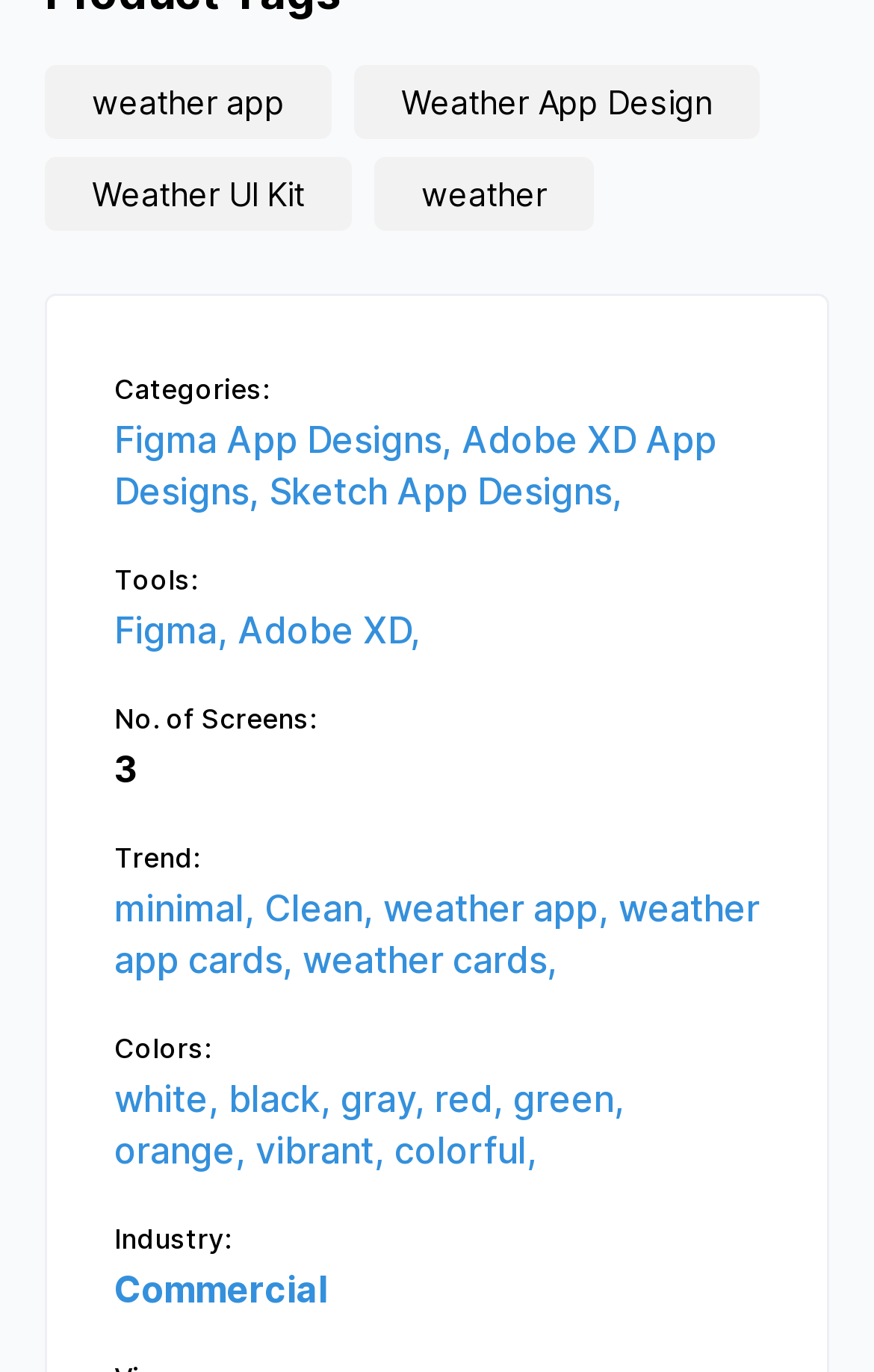Given the element description: "Guest Order Status", predict the bounding box coordinates of this UI element. The coordinates must be four float numbers between 0 and 1, given as [left, top, right, bottom].

None